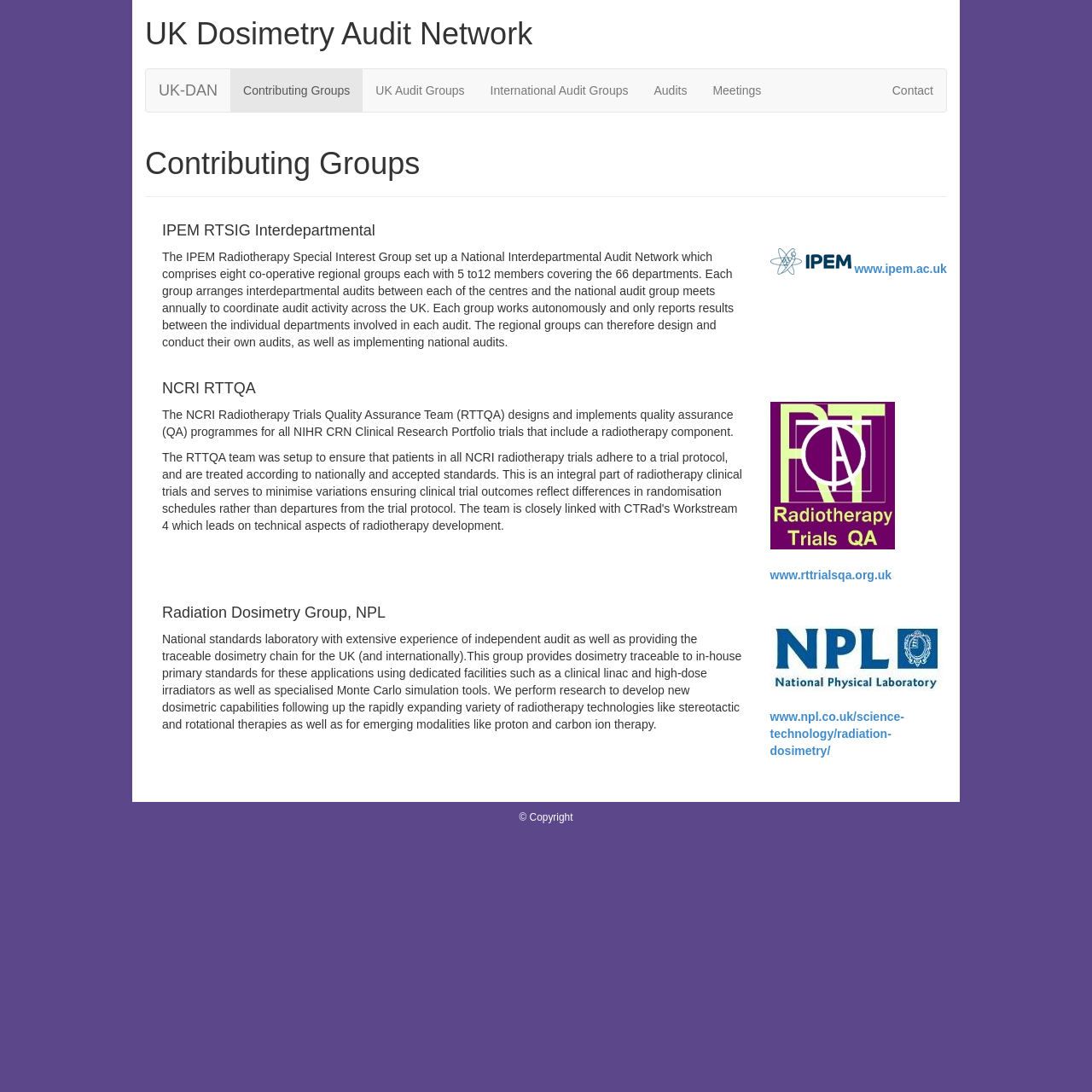Provide the bounding box coordinates of the section that needs to be clicked to accomplish the following instruction: "Visit NCRI RTTQA website."

[0.705, 0.52, 0.817, 0.533]